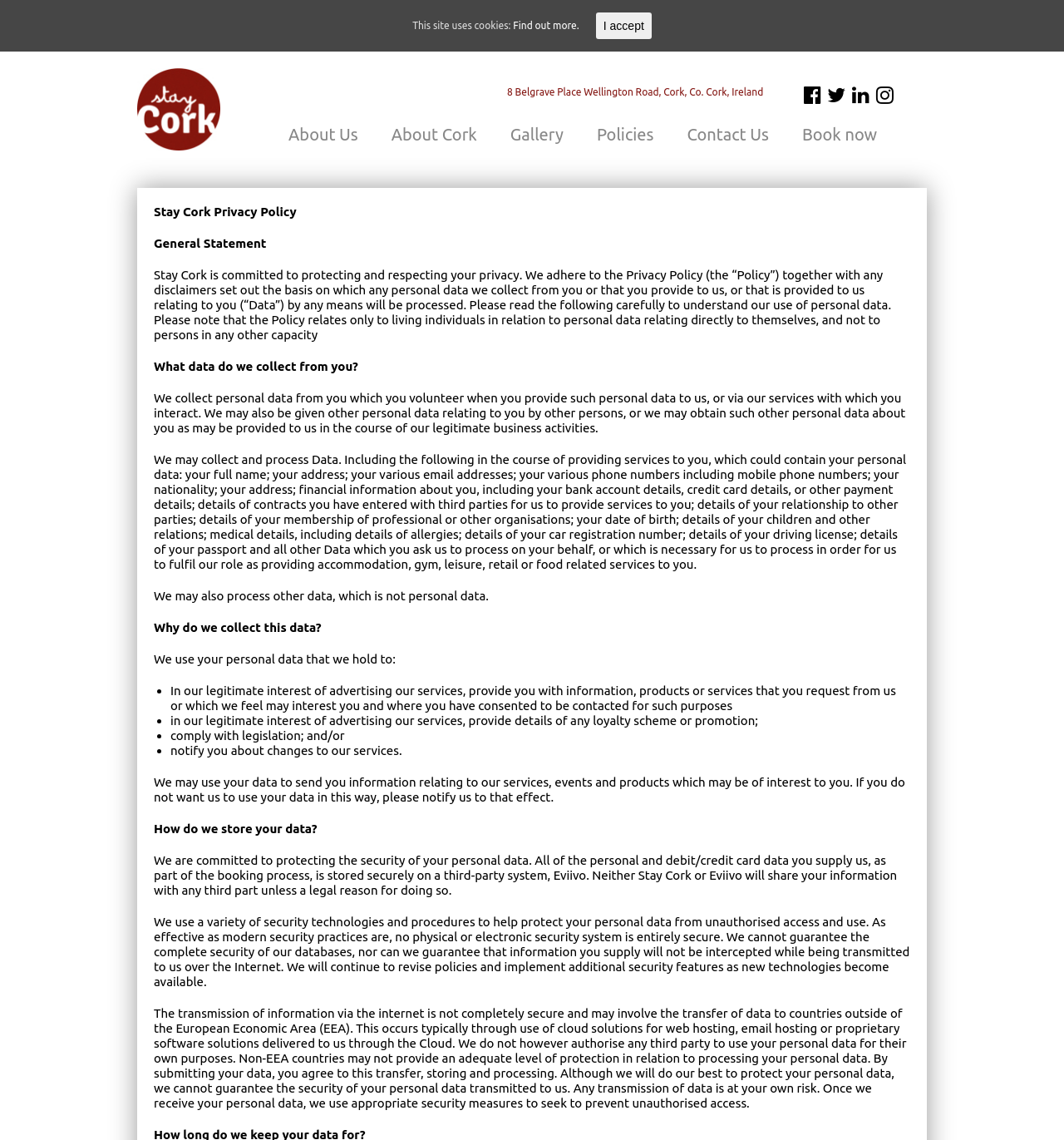Find the bounding box coordinates for the UI element whose description is: "parent_node: About Us title="Stay Cork"". The coordinates should be four float numbers between 0 and 1, in the format [left, top, right, bottom].

[0.129, 0.06, 0.871, 0.136]